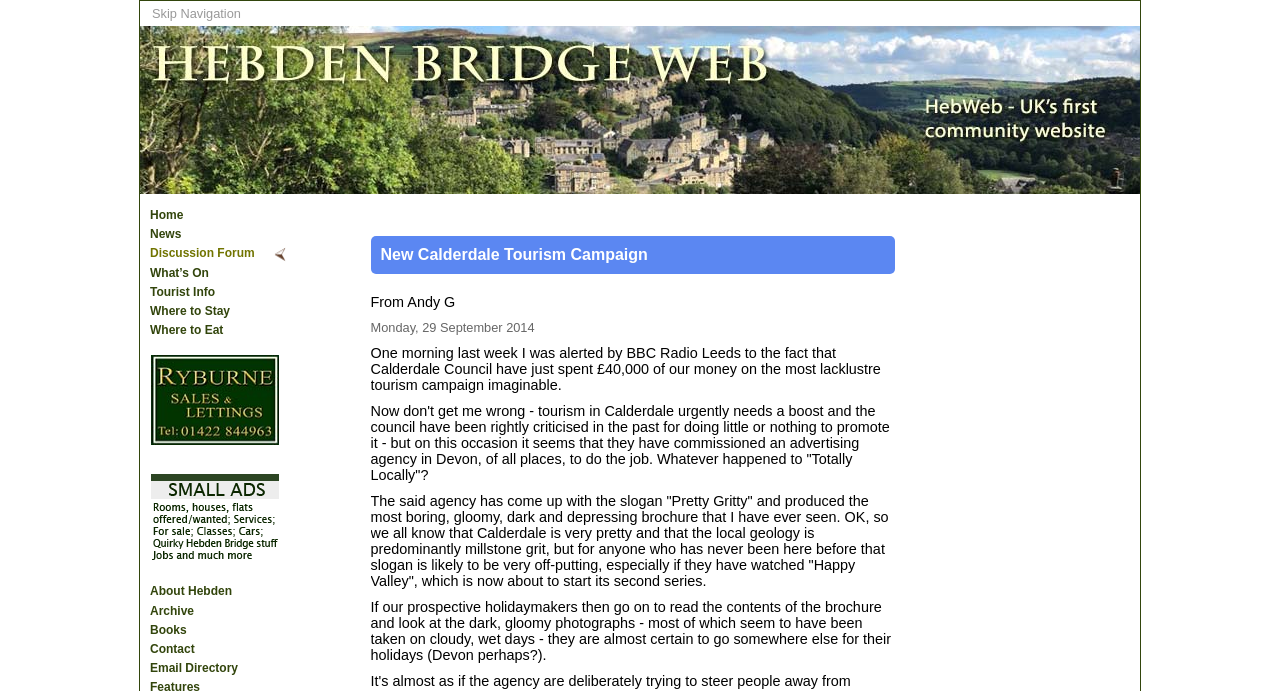What is the name of the radio station mentioned in the article?
Provide a thorough and detailed answer to the question.

I found the answer by reading the StaticText element with the text 'One morning last week I was alerted by BBC Radio Leeds to the fact...' which is located in the main content area of the webpage.